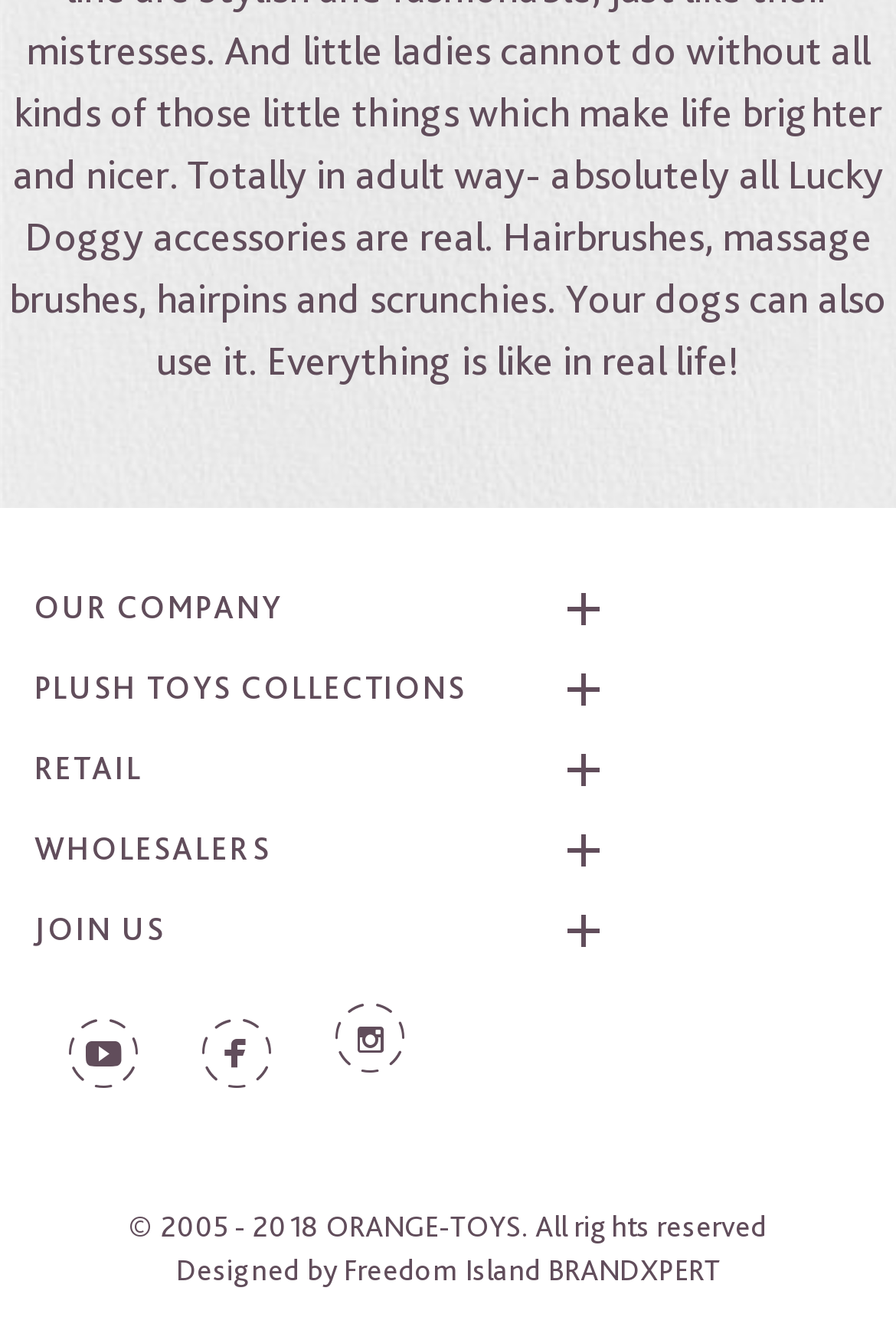How many main navigation links are there?
Based on the image, answer the question with a single word or brief phrase.

5